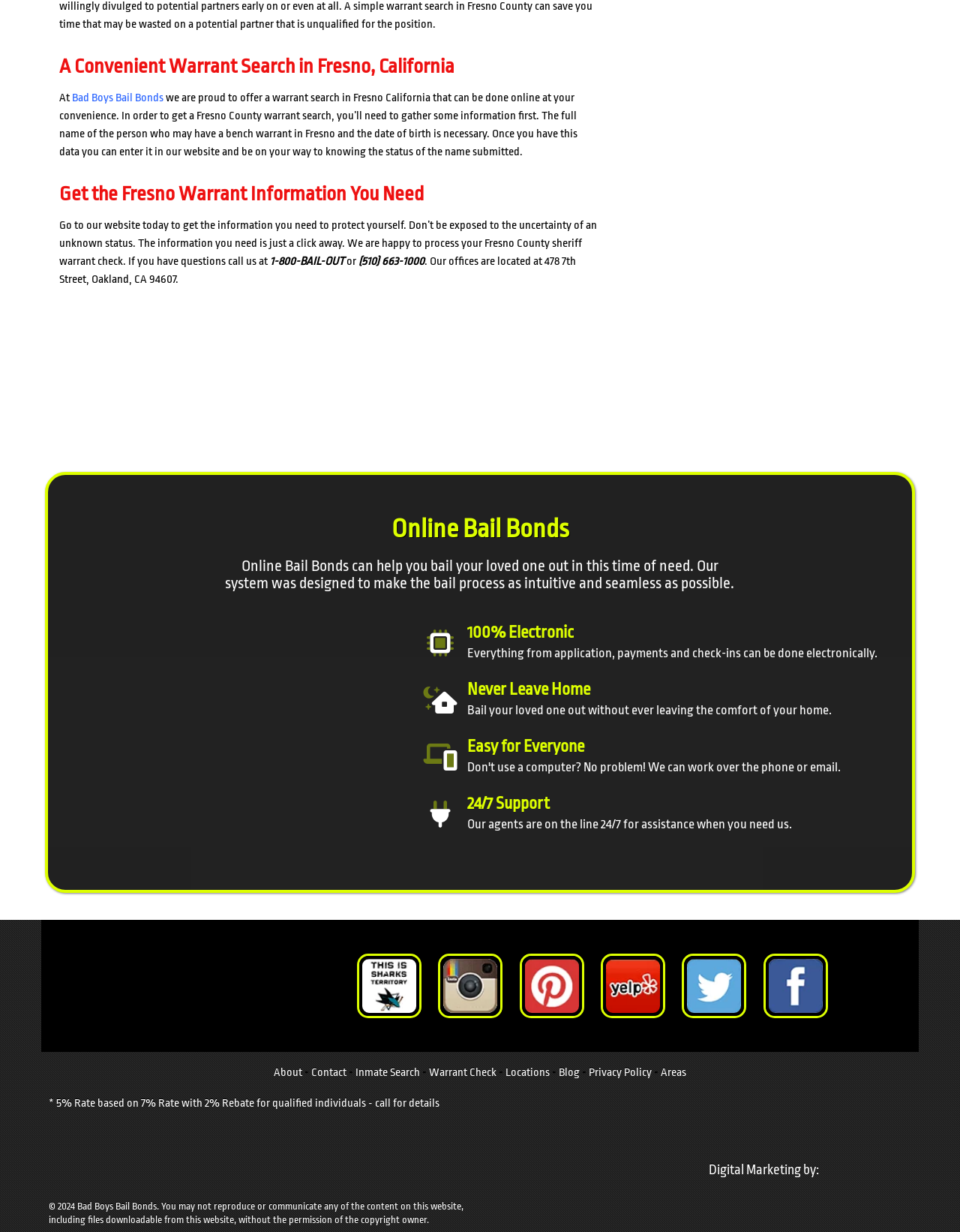What is the support available for customers?
Refer to the screenshot and deliver a thorough answer to the question presented.

The support available for customers is mentioned in the StaticText '24/7 Support' which is located below the image '' and explains that agents are available 24/7 for assistance.